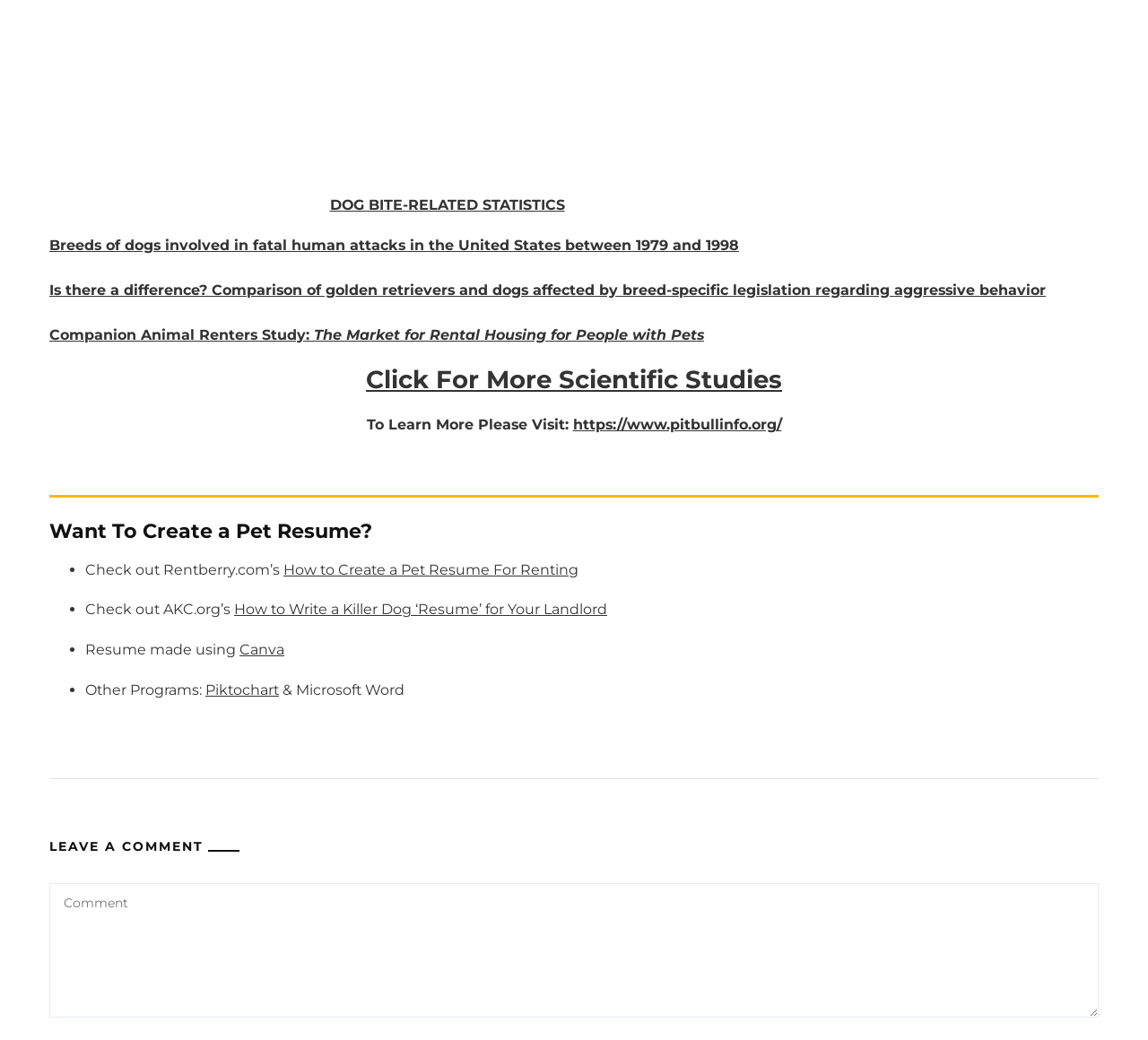Provide the bounding box coordinates of the UI element that matches the description: "Click For More Scientific Studies".

[0.319, 0.35, 0.681, 0.38]